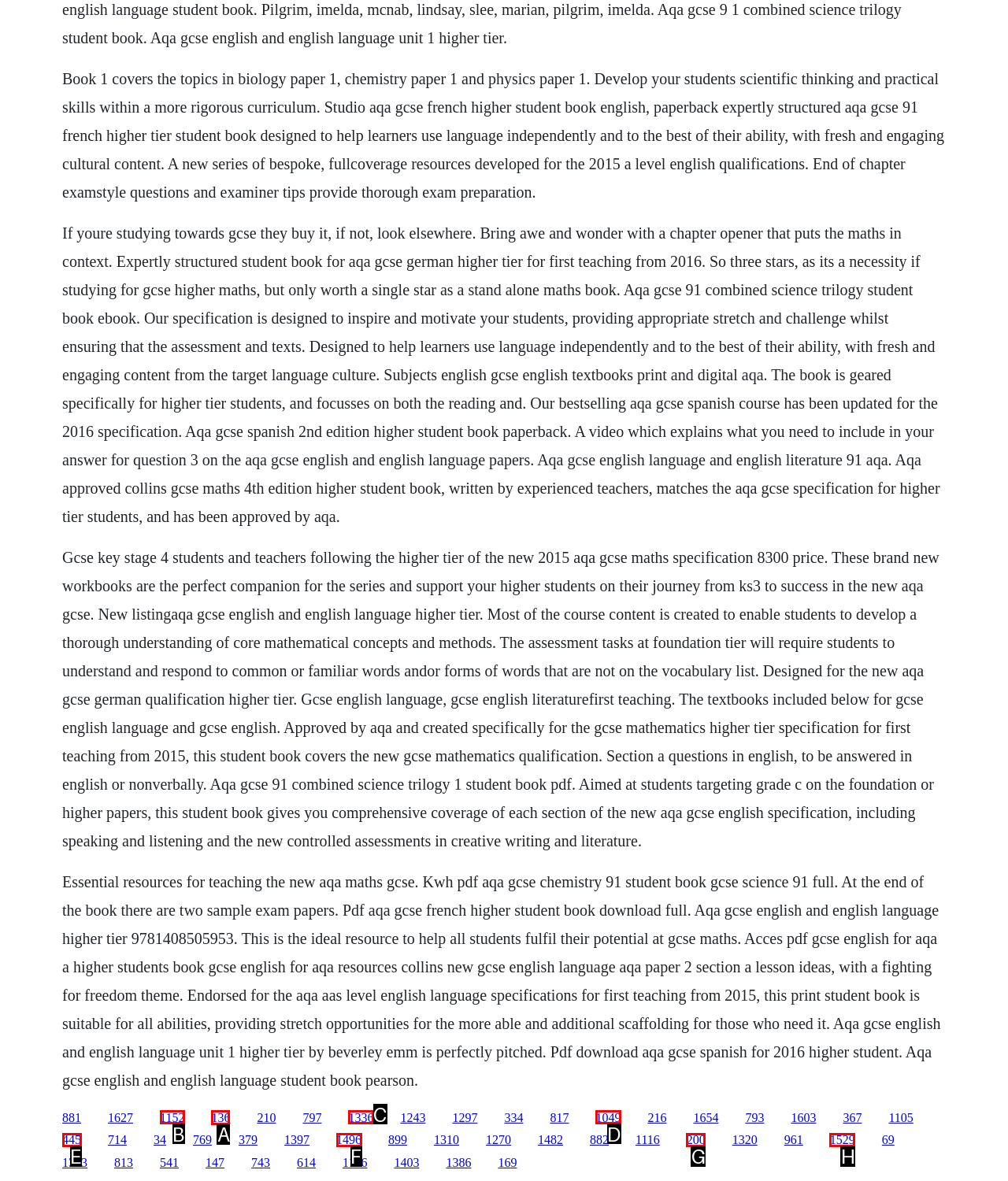Identify which lettered option to click to carry out the task: Click the link '136'. Provide the letter as your answer.

A